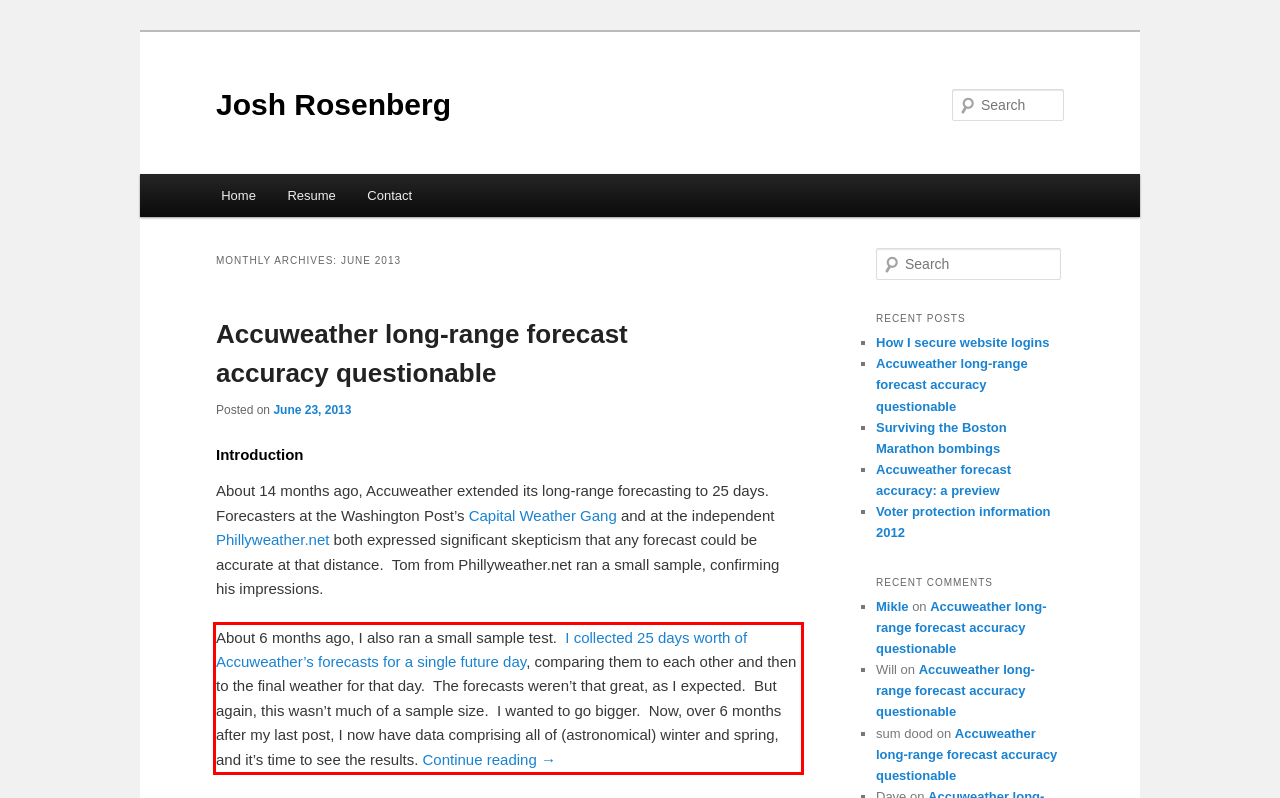Inspect the webpage screenshot that has a red bounding box and use OCR technology to read and display the text inside the red bounding box.

About 6 months ago, I also ran a small sample test. I collected 25 days worth of Accuweather’s forecasts for a single future day, comparing them to each other and then to the final weather for that day. The forecasts weren’t that great, as I expected. But again, this wasn’t much of a sample size. I wanted to go bigger. Now, over 6 months after my last post, I now have data comprising all of (astronomical) winter and spring, and it’s time to see the results. Continue reading →